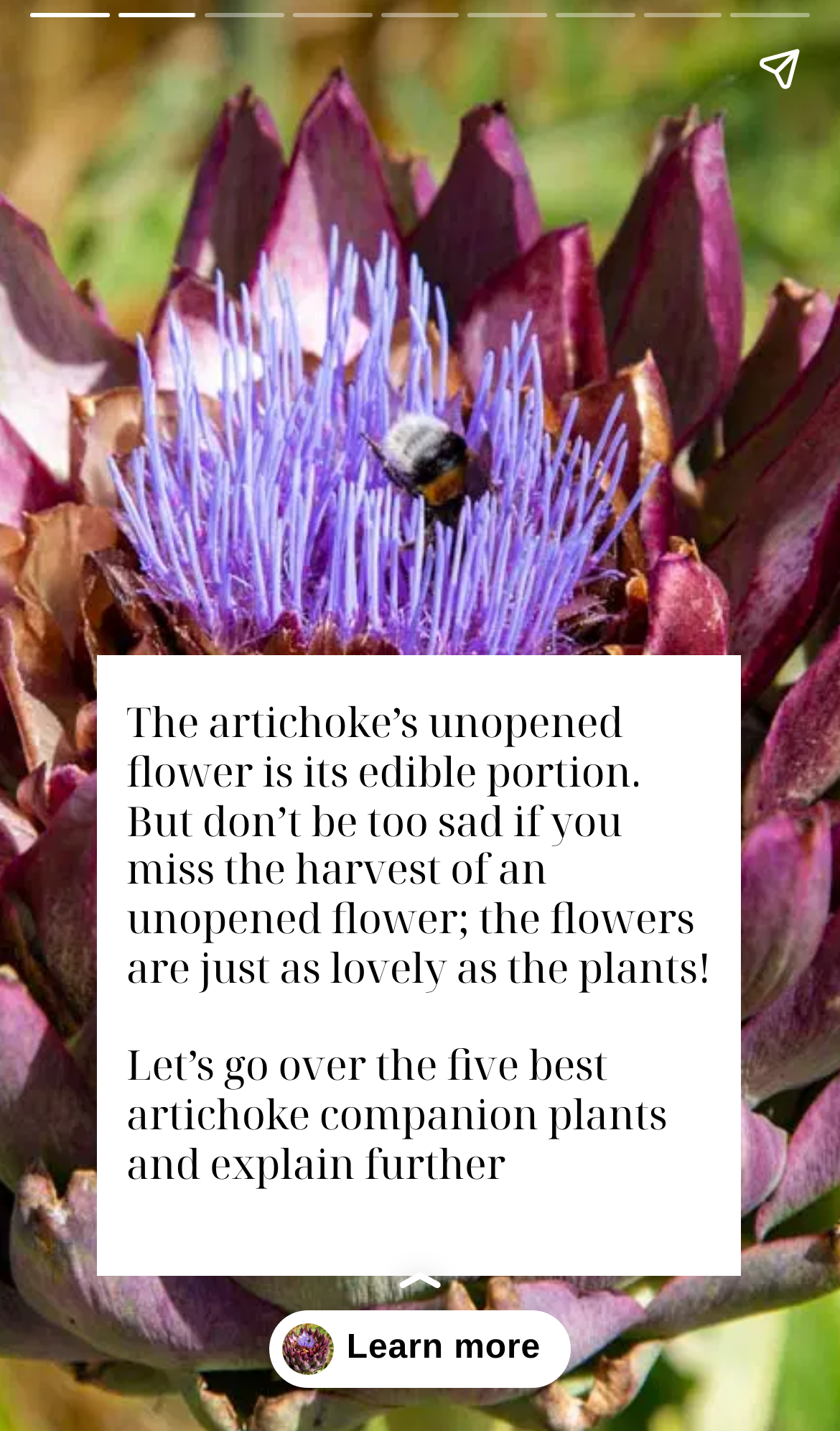Answer succinctly with a single word or phrase:
What is the last companion plant listed?

Yarrow